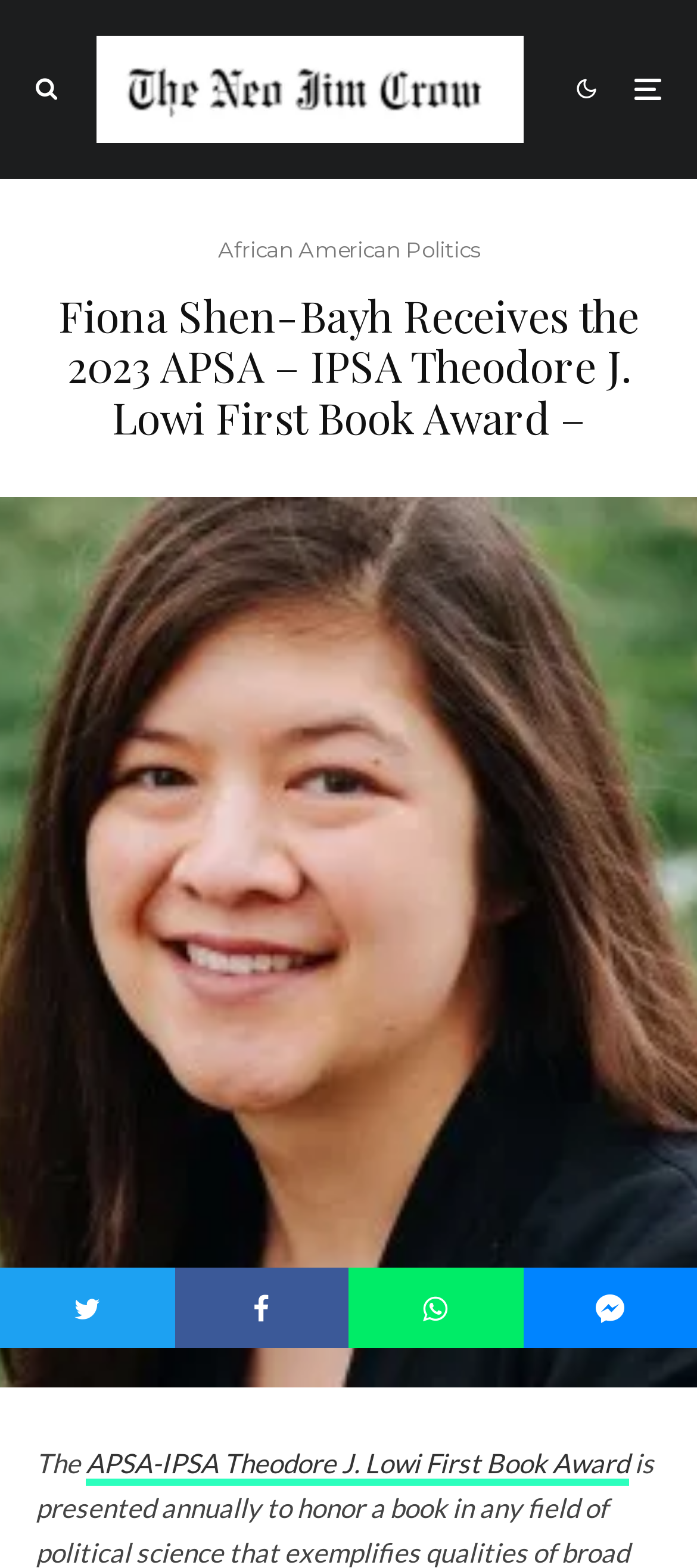Using the description "African American Politics", predict the bounding box of the relevant HTML element.

[0.313, 0.148, 0.687, 0.171]